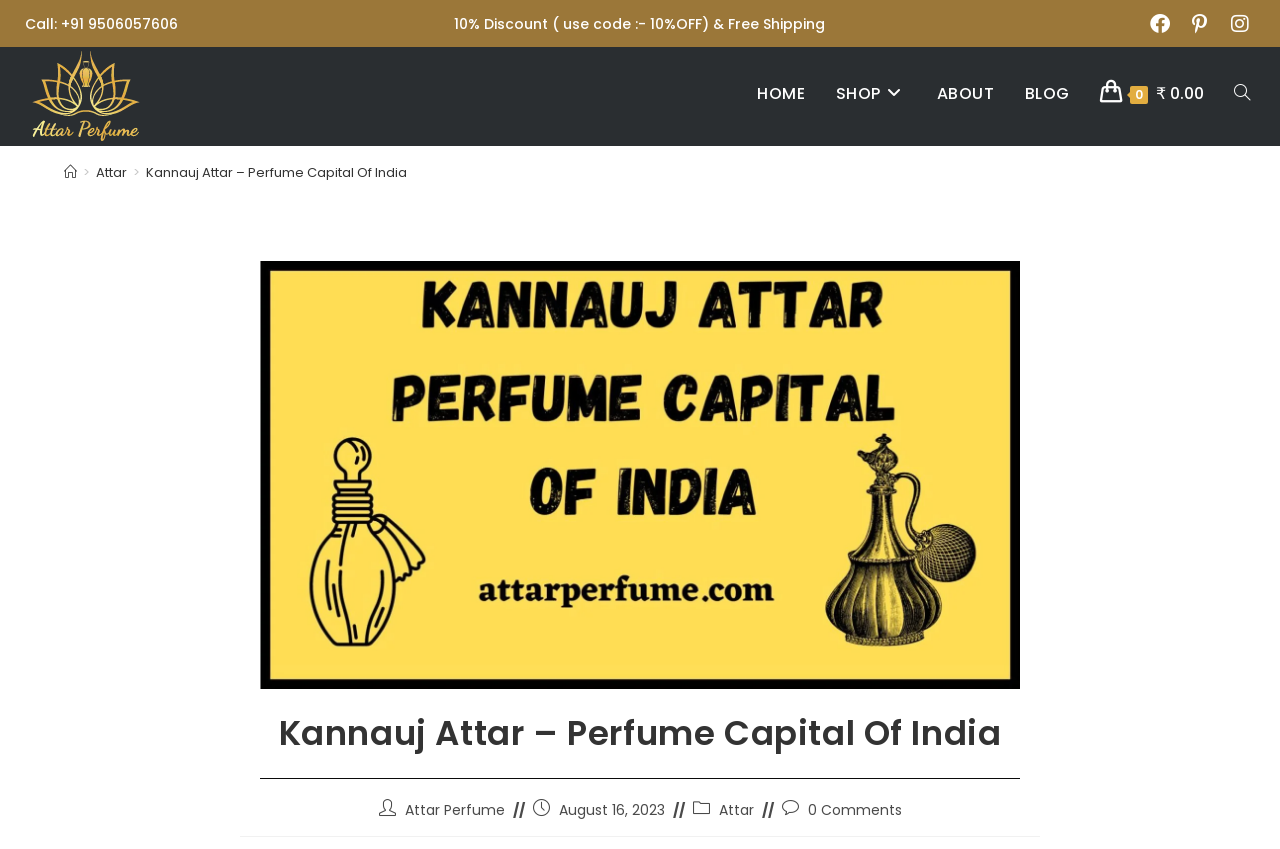Find the bounding box coordinates of the element's region that should be clicked in order to follow the given instruction: "Go to the home page". The coordinates should consist of four float numbers between 0 and 1, i.e., [left, top, right, bottom].

[0.58, 0.06, 0.641, 0.16]